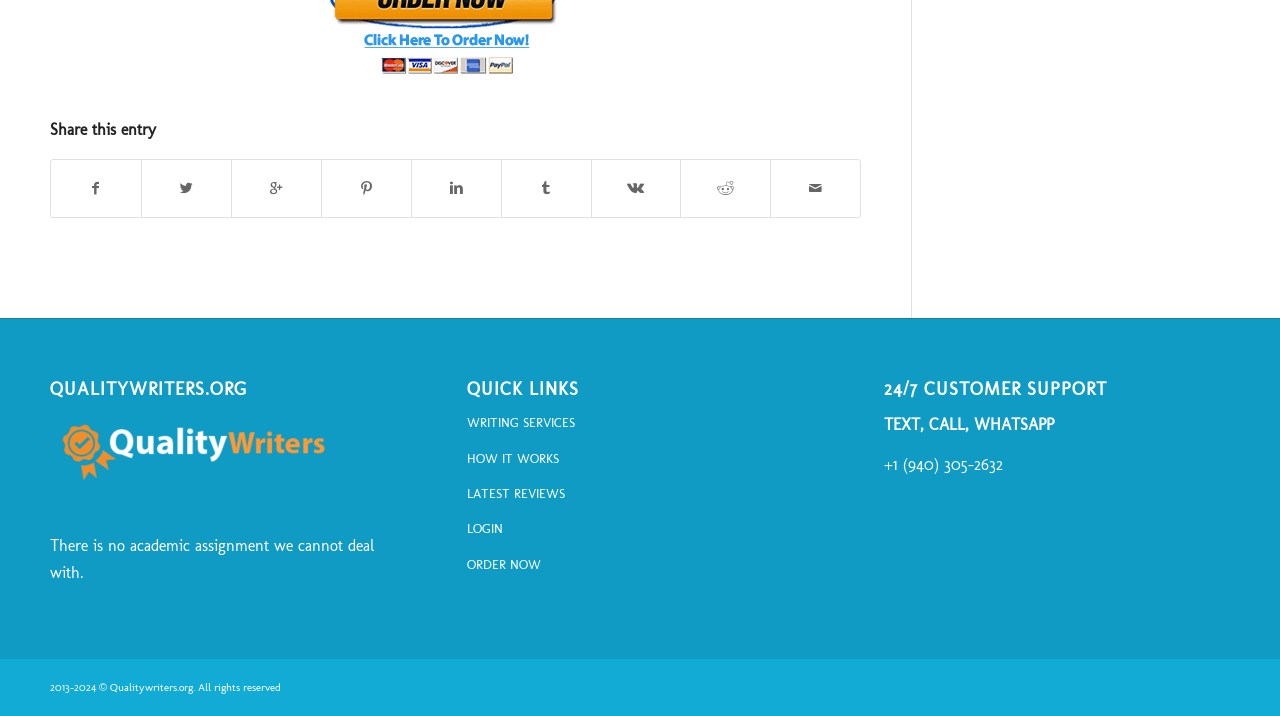Locate the bounding box coordinates of the element I should click to achieve the following instruction: "Click on the 'LOGIN' link".

[0.365, 0.716, 0.635, 0.765]